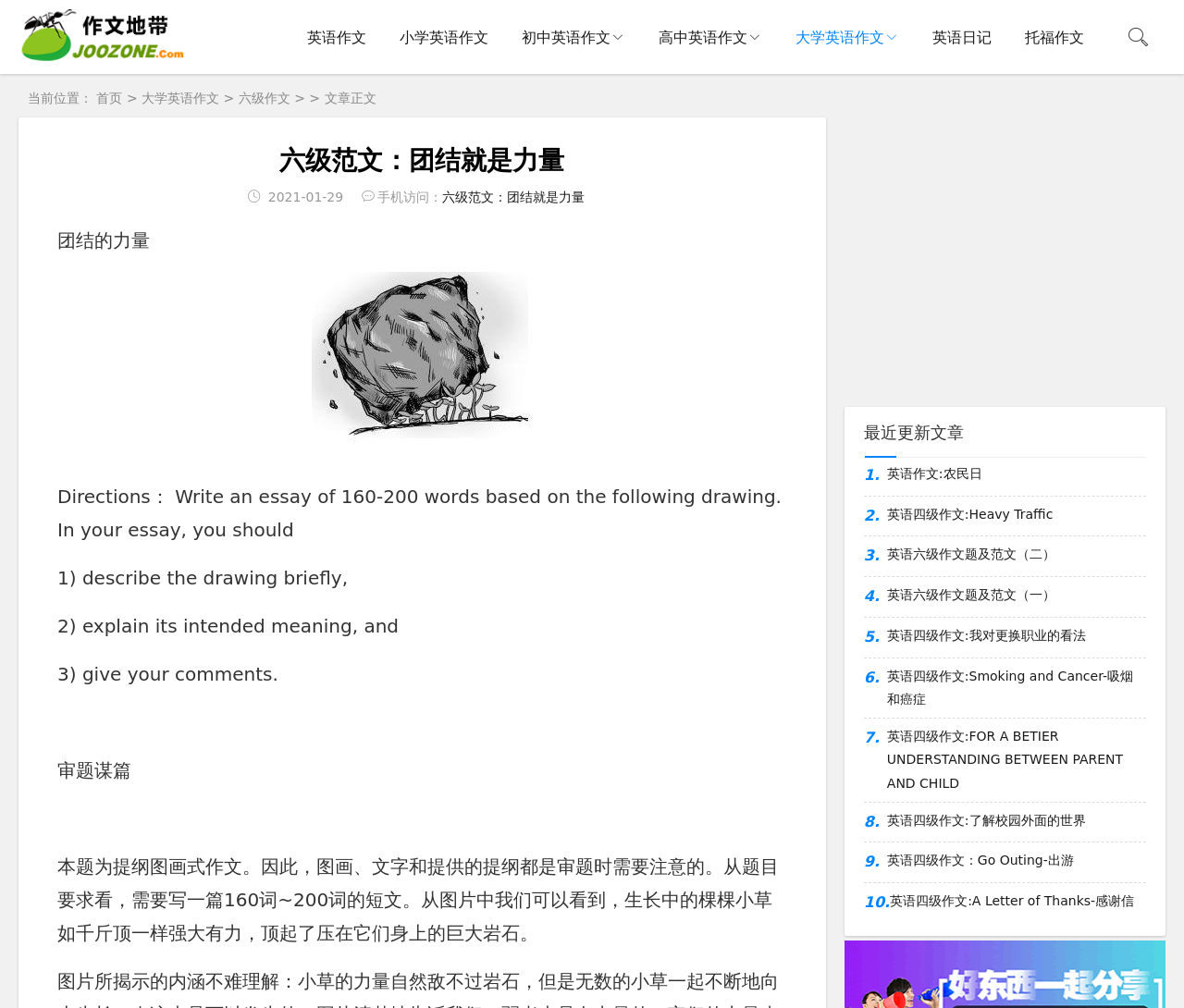What is the topic of the essay?
Based on the image, respond with a single word or phrase.

团结就是力量